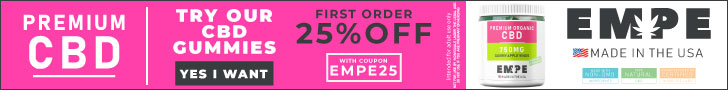What is the discount offered for the first order?
Please look at the screenshot and answer using one word or phrase.

25% OFF